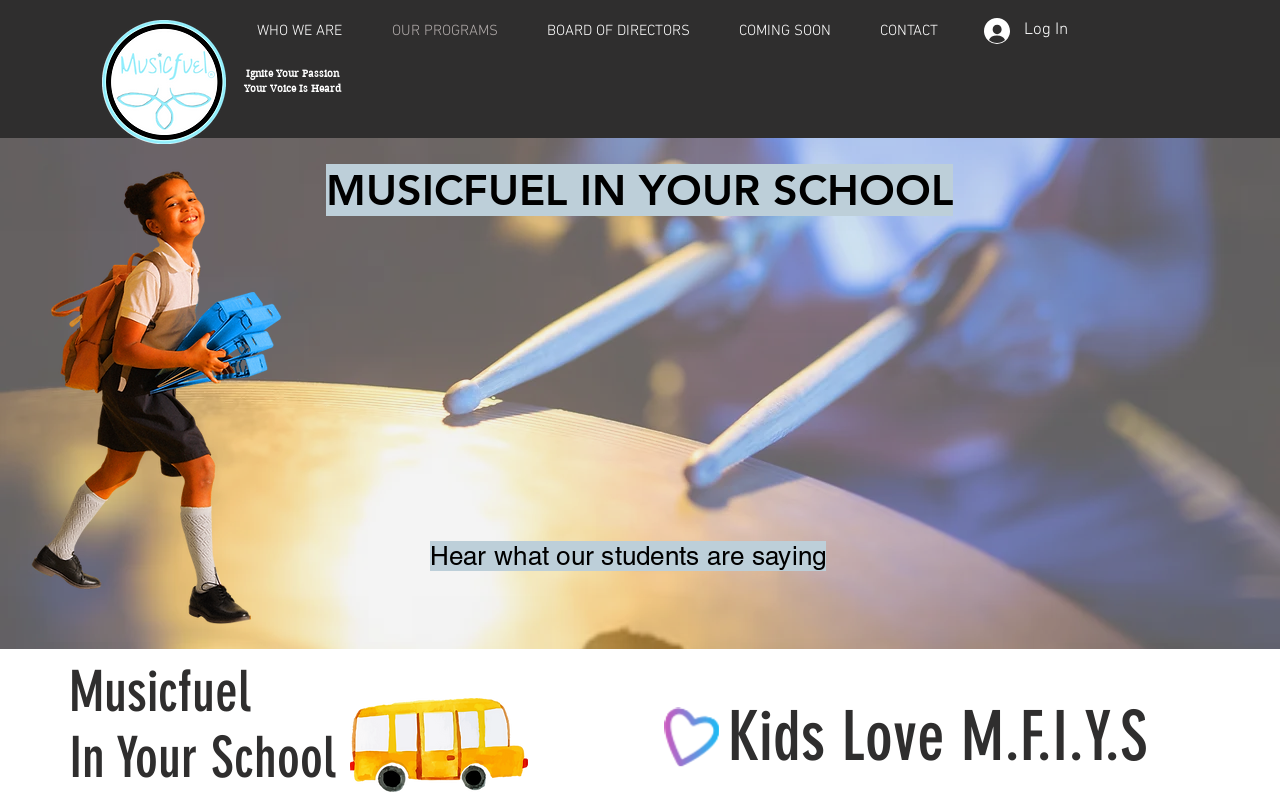Provide a single word or phrase answer to the question: 
What is the text above the 'School Bus' link?

Hear what our students are saying